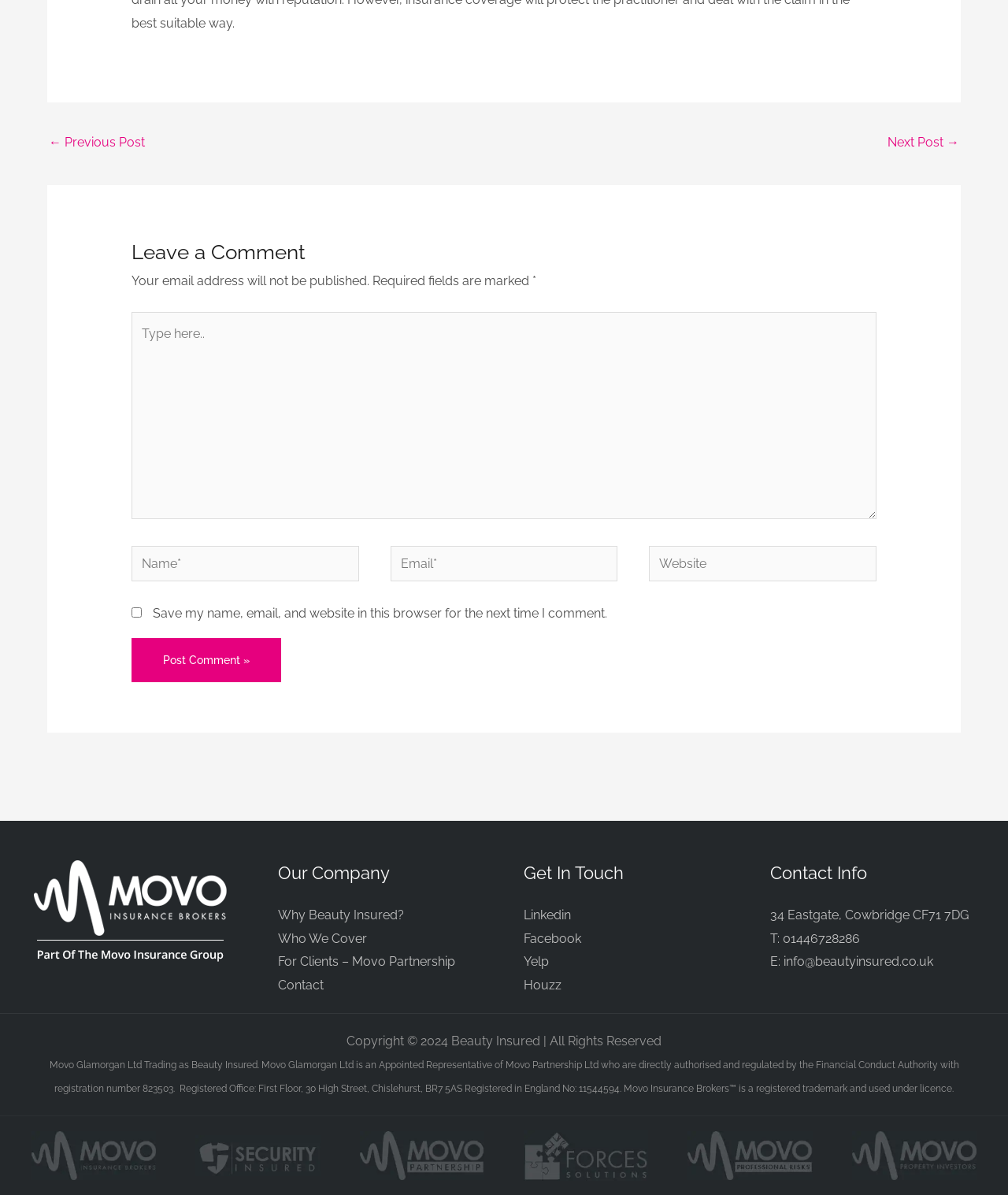Given the element description "34 Eastgate, Cowbridge CF71 7DG" in the screenshot, predict the bounding box coordinates of that UI element.

[0.764, 0.759, 0.961, 0.772]